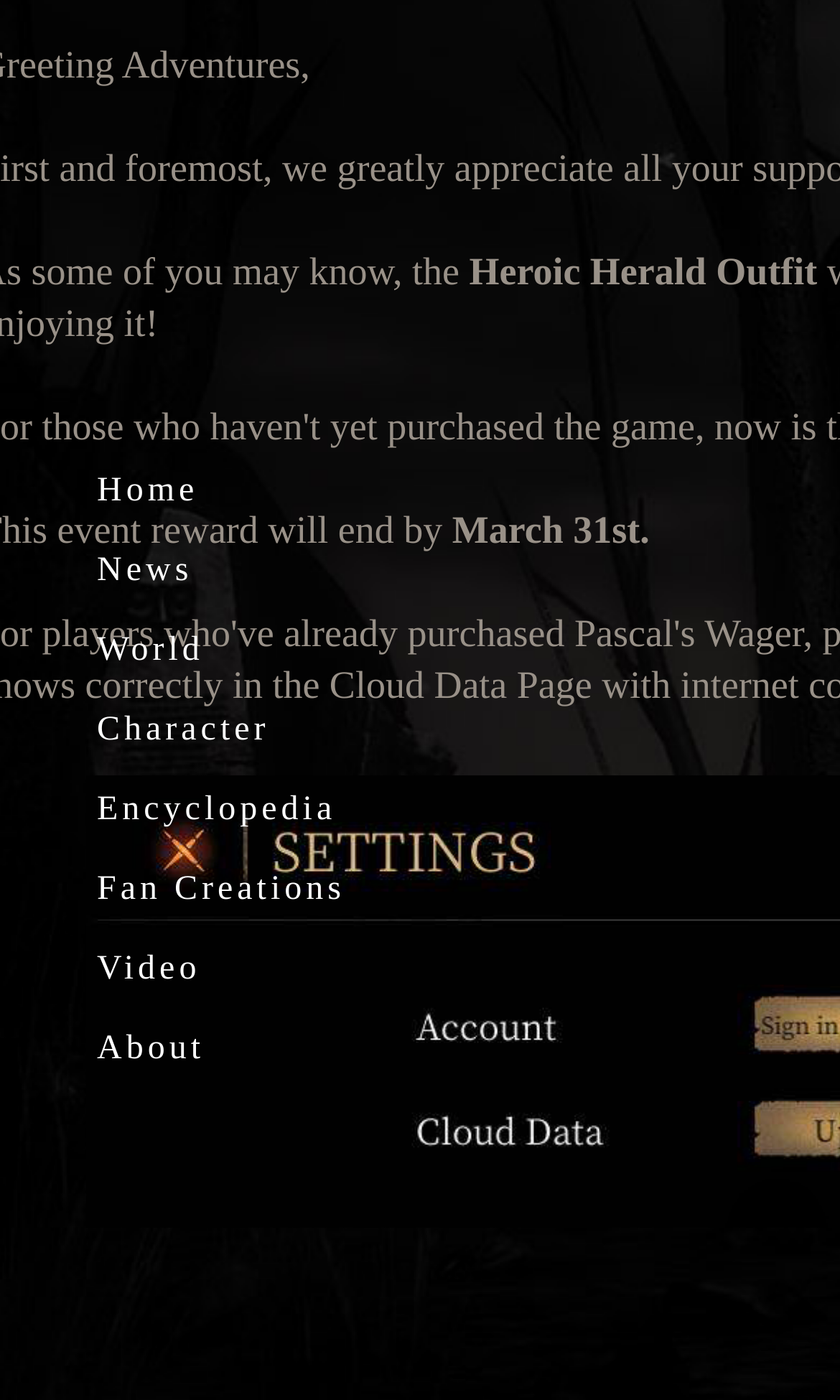Please find the bounding box coordinates of the element's region to be clicked to carry out this instruction: "view character information".

[0.115, 0.499, 0.411, 0.545]